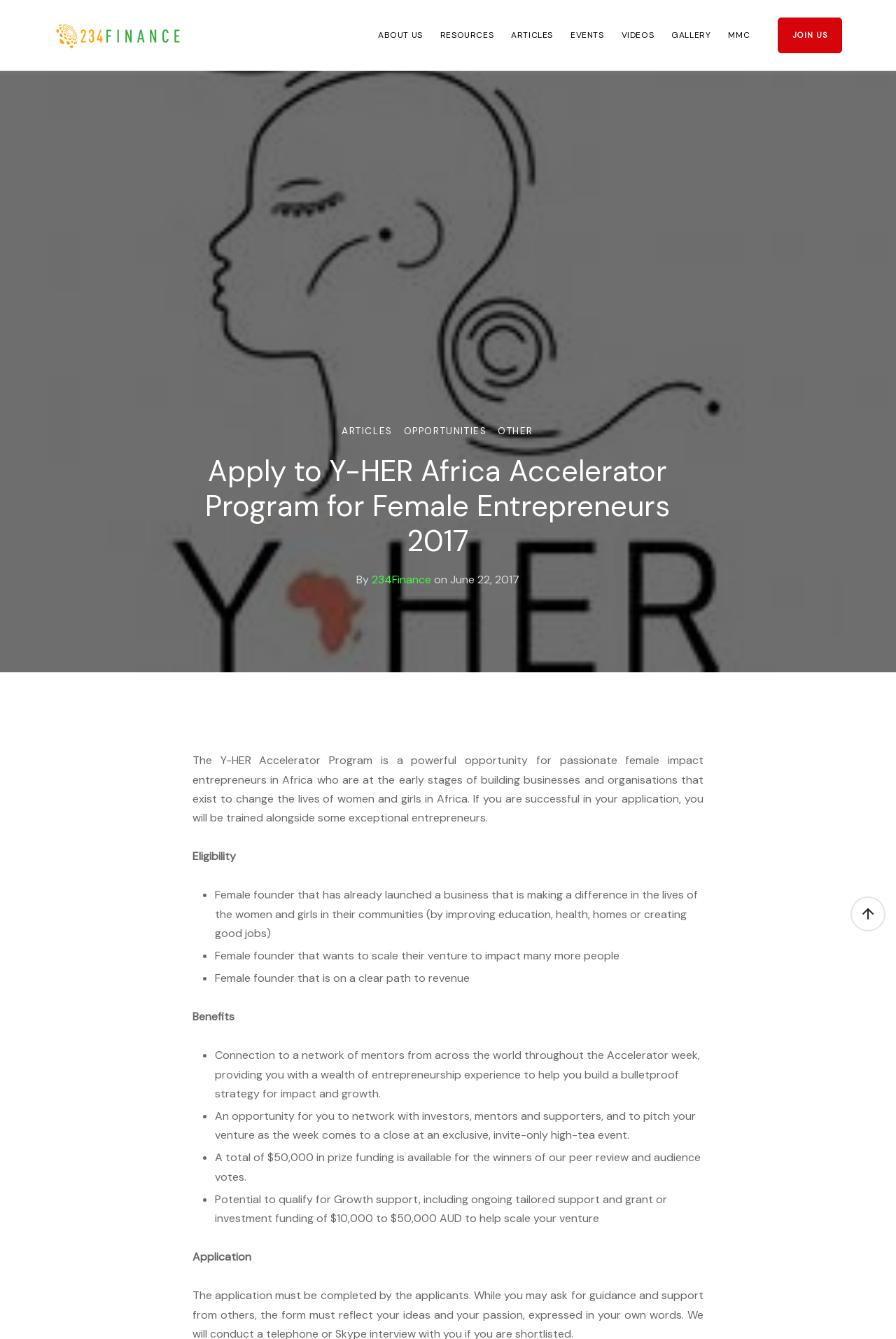Please find and generate the text of the main header of the webpage.

Apply to Y-HER Africa Accelerator Program for Female Entrepreneurs 2017